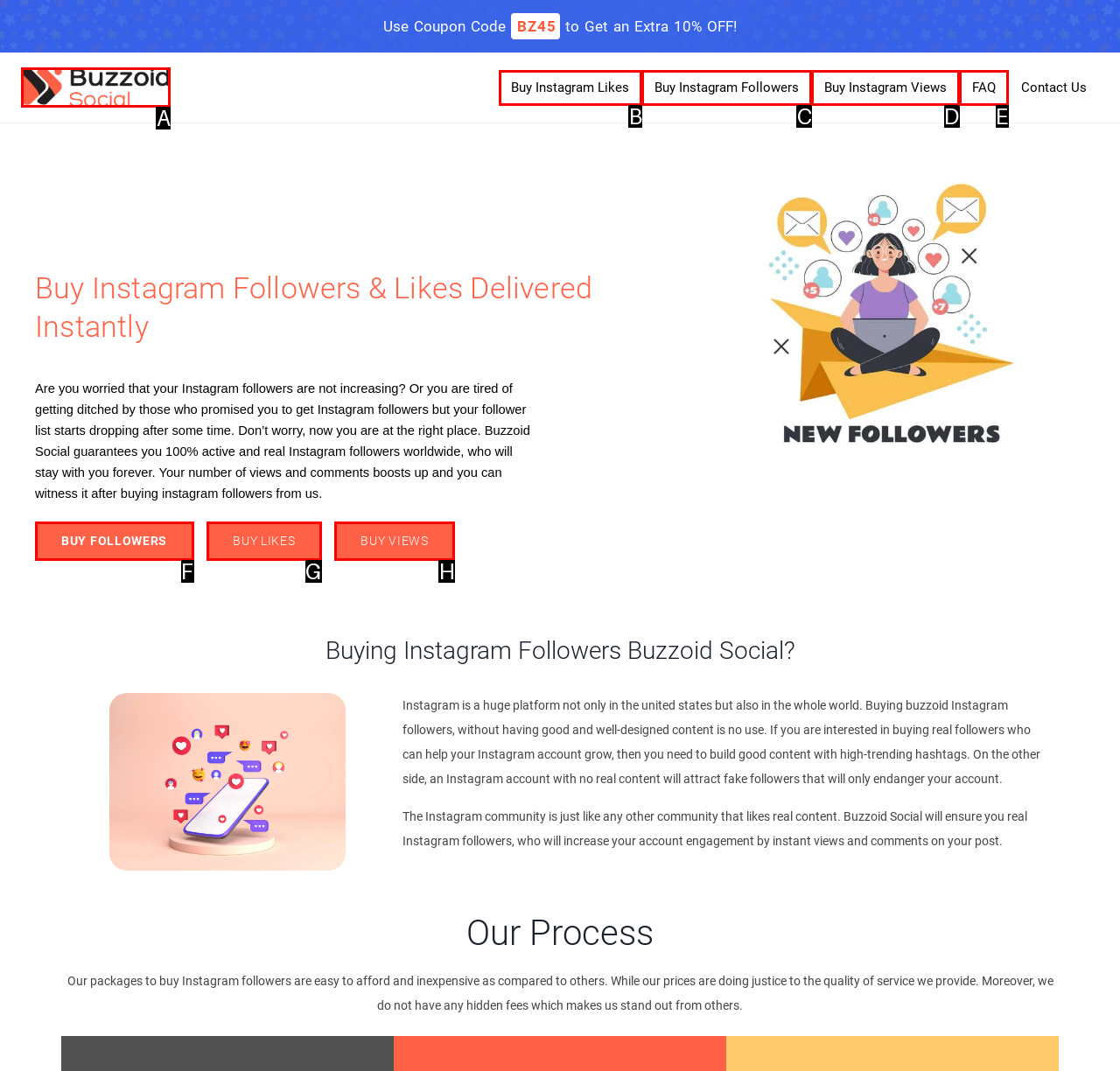Tell me which one HTML element you should click to complete the following task: Click on 'Buzzoid' logo
Answer with the option's letter from the given choices directly.

A